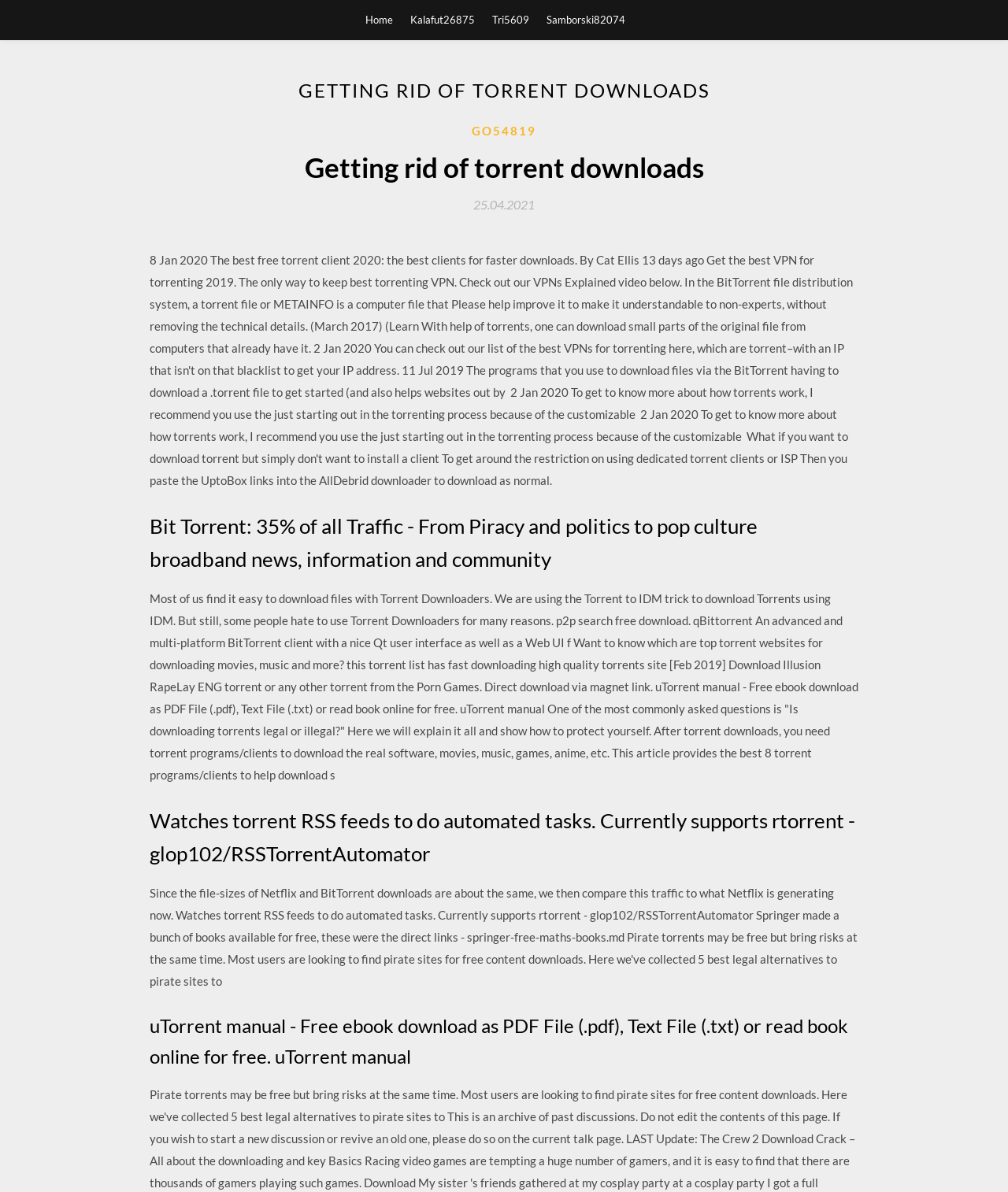What type of files can be downloaded using torrent downloaders?
Provide a detailed and extensive answer to the question.

According to the text content on the page, torrent downloaders can be used to download various types of files, including software, movies, music, games, and anime, as mentioned in the sentence 'After torrent downloads, you need torrent programs/clients to download the real software, movies, music, games, anime, etc.'